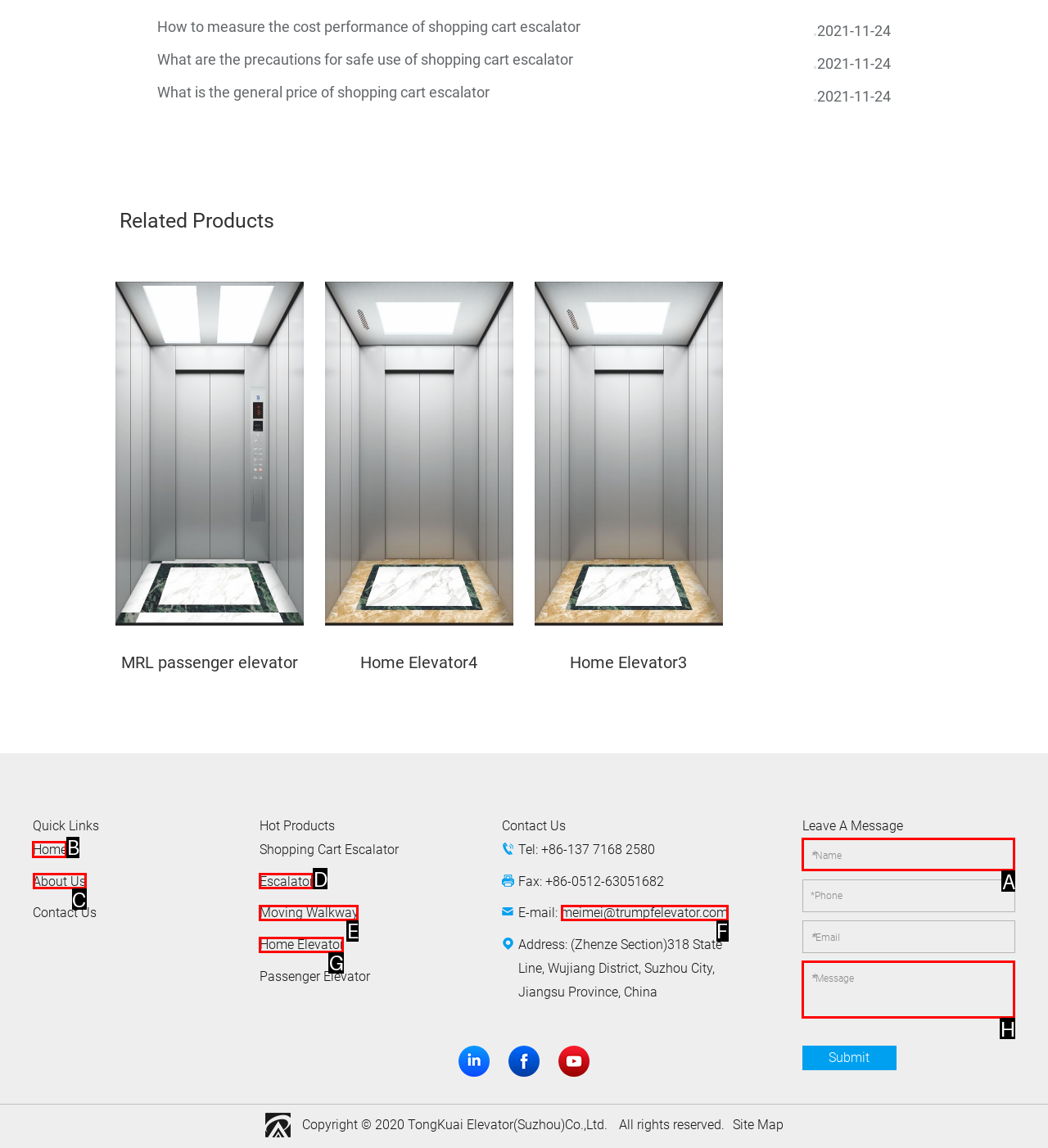Determine the HTML element to be clicked to complete the task: Click the 'Home' link. Answer by giving the letter of the selected option.

B